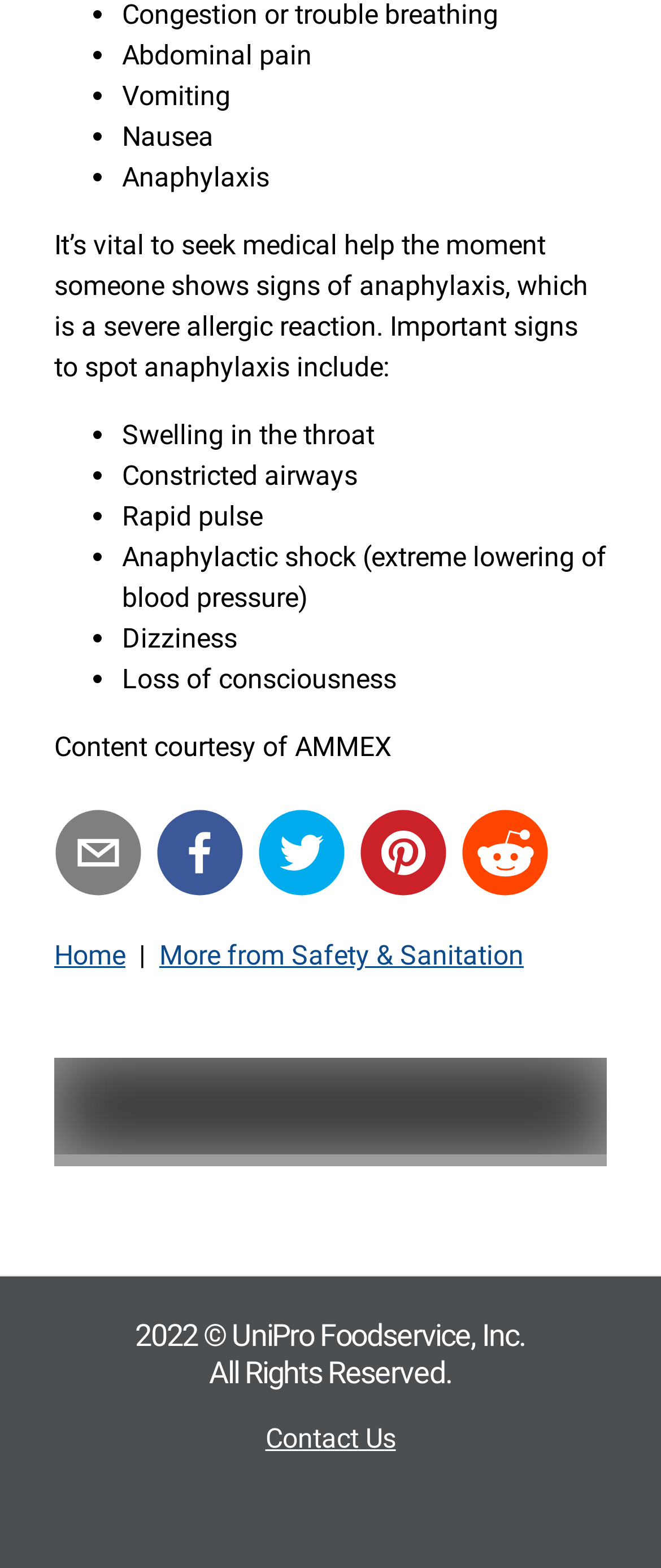Locate the bounding box coordinates of the element that needs to be clicked to carry out the instruction: "Click the email button". The coordinates should be given as four float numbers ranging from 0 to 1, i.e., [left, top, right, bottom].

[0.082, 0.516, 0.215, 0.572]